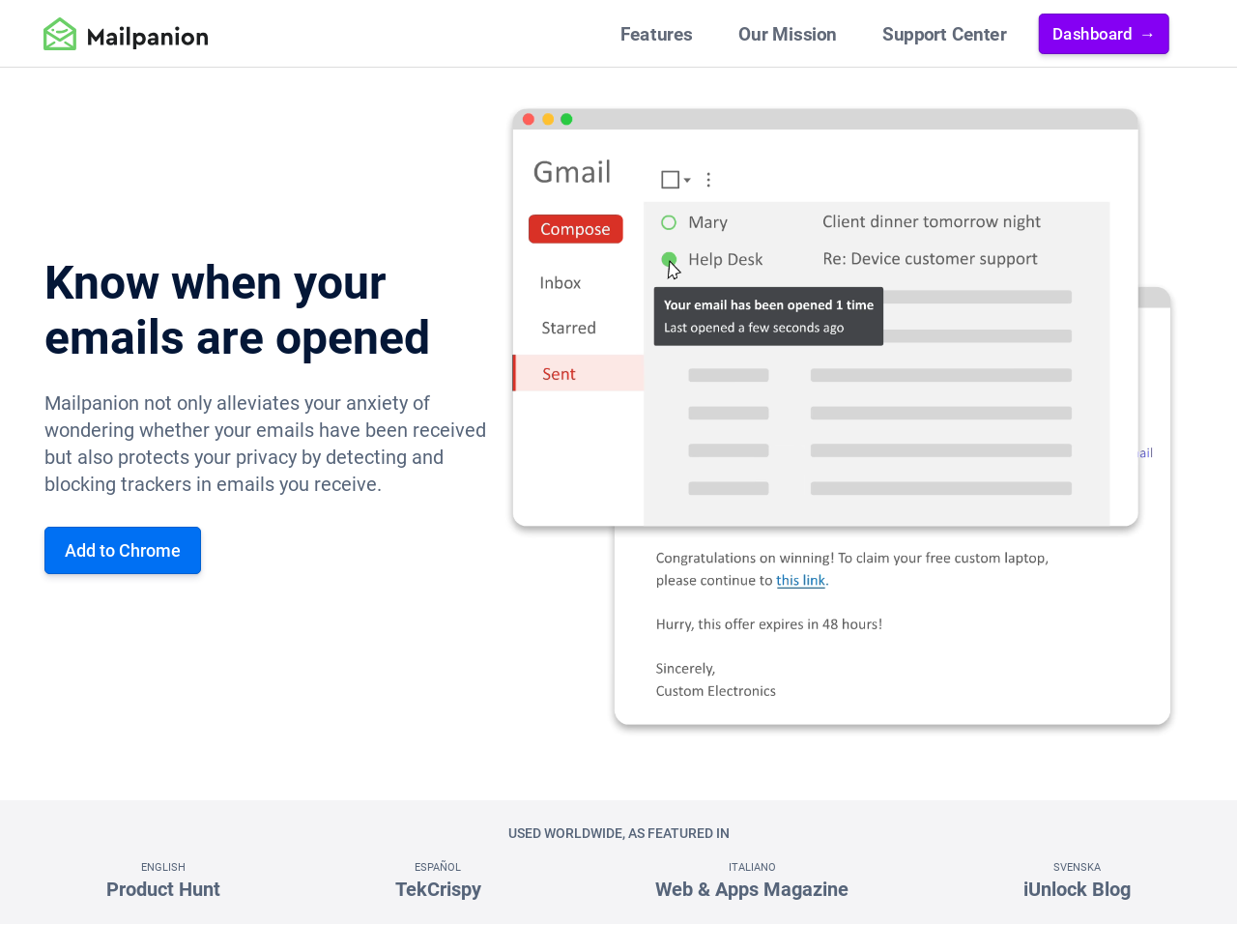Pinpoint the bounding box coordinates of the area that should be clicked to complete the following instruction: "visit Chelan Wireless website". The coordinates must be given as four float numbers between 0 and 1, i.e., [left, top, right, bottom].

None